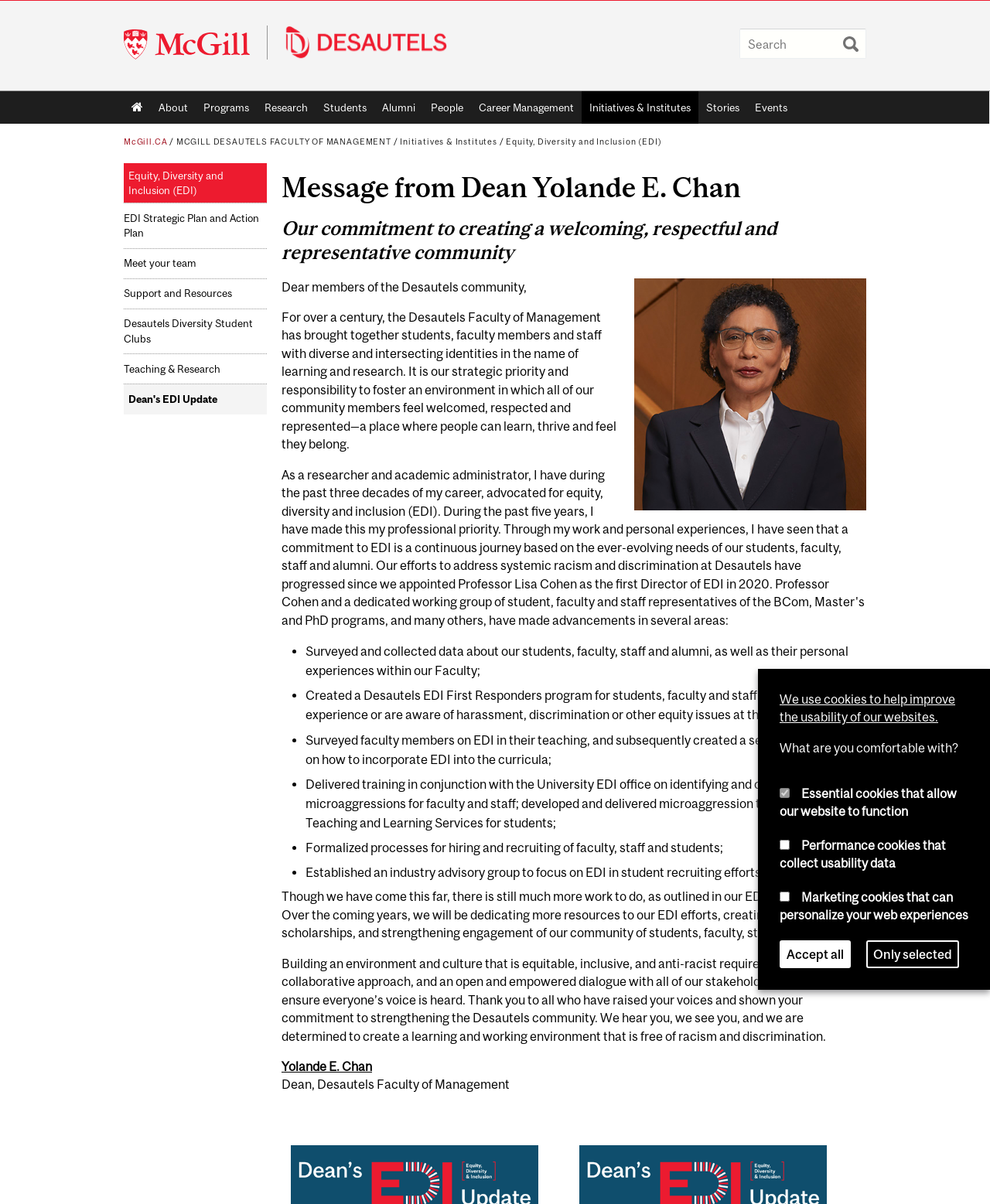Pinpoint the bounding box coordinates of the clickable area necessary to execute the following instruction: "Contact Dean Yolande E. Chan". The coordinates should be given as four float numbers between 0 and 1, namely [left, top, right, bottom].

[0.284, 0.88, 0.376, 0.891]